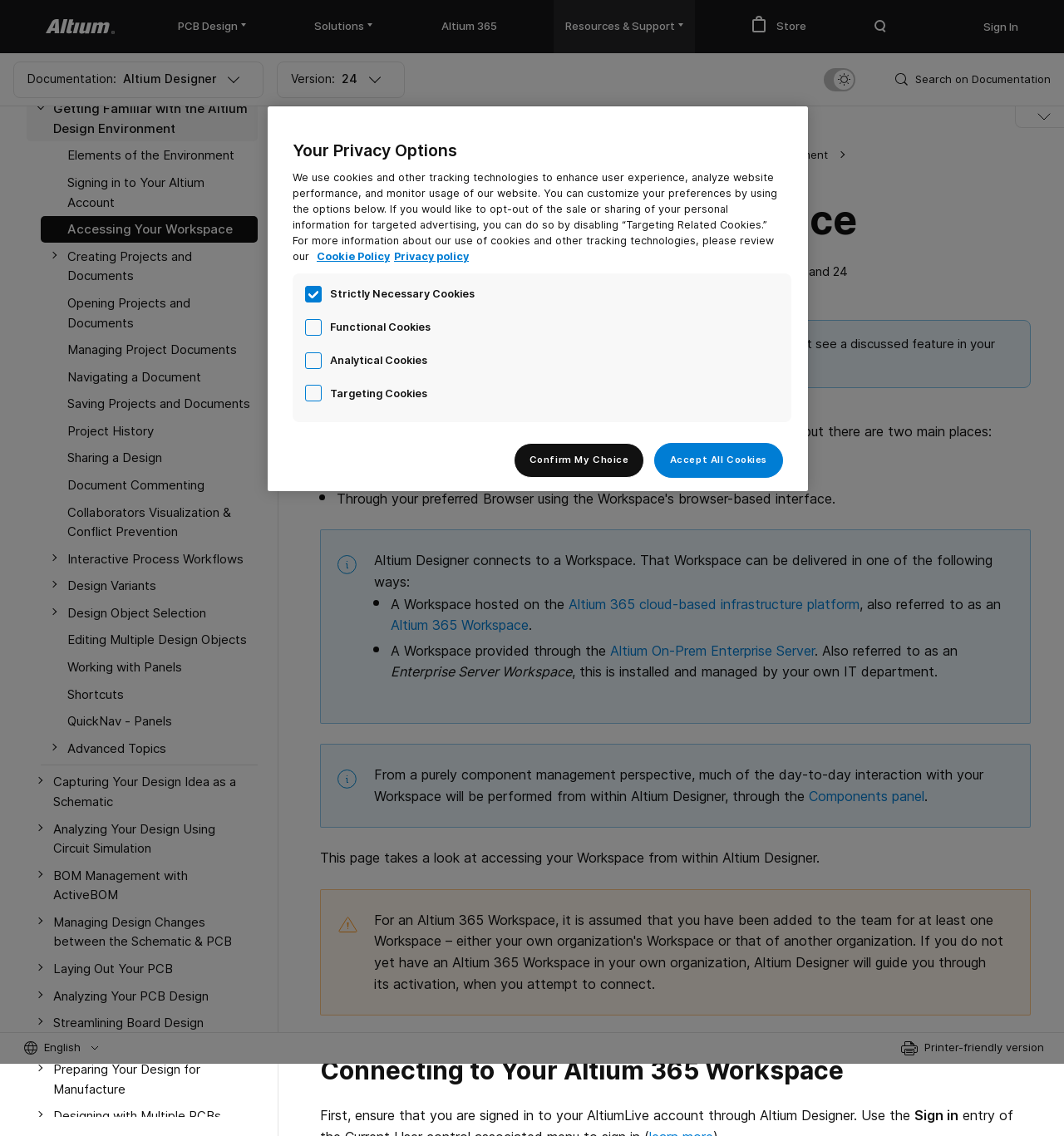Find the bounding box coordinates of the element I should click to carry out the following instruction: "Learn about accessing your workspace".

[0.038, 0.19, 0.242, 0.213]